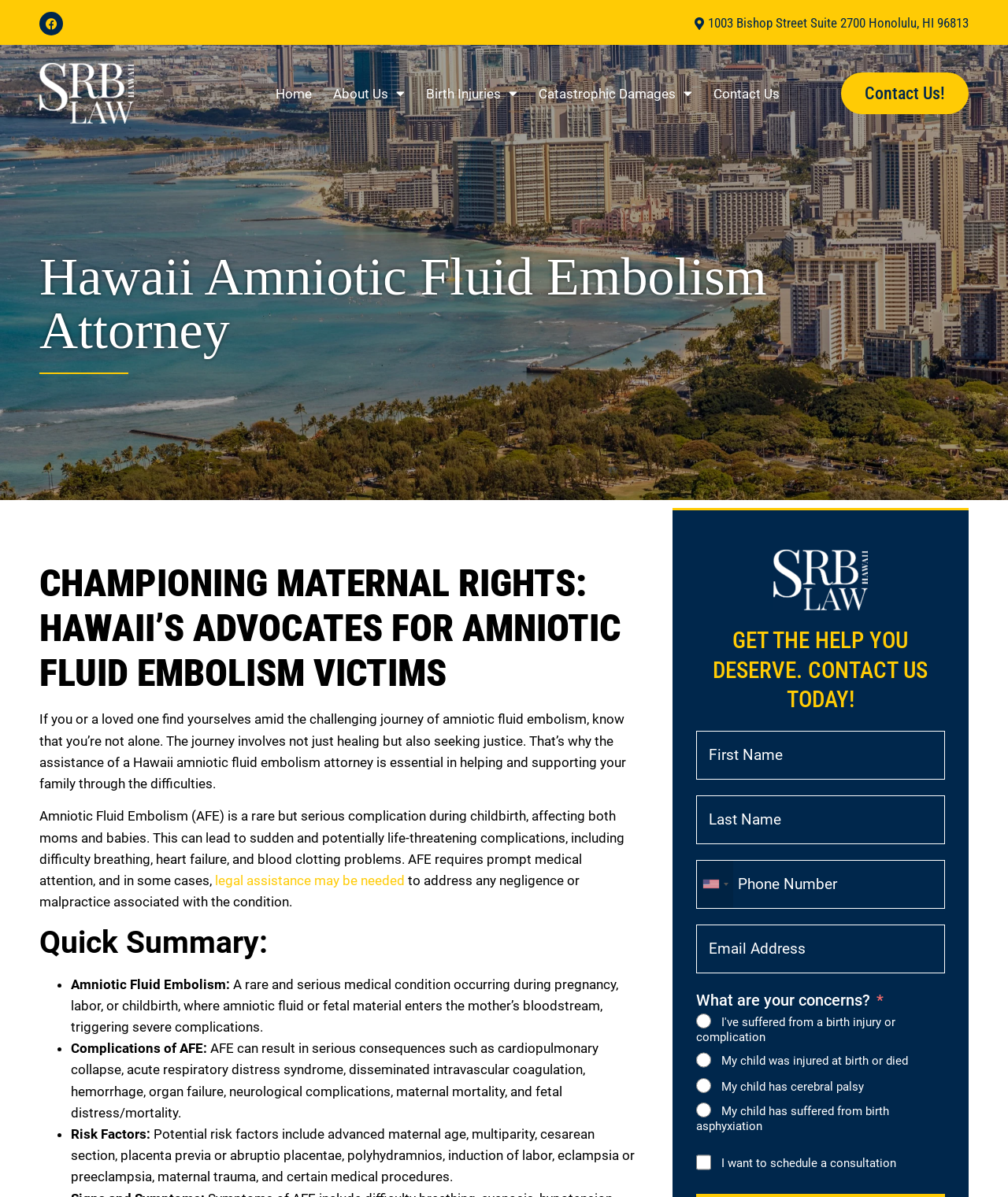Please identify the bounding box coordinates of the region to click in order to complete the task: "Click the Facebook link". The coordinates must be four float numbers between 0 and 1, specified as [left, top, right, bottom].

[0.039, 0.01, 0.062, 0.03]